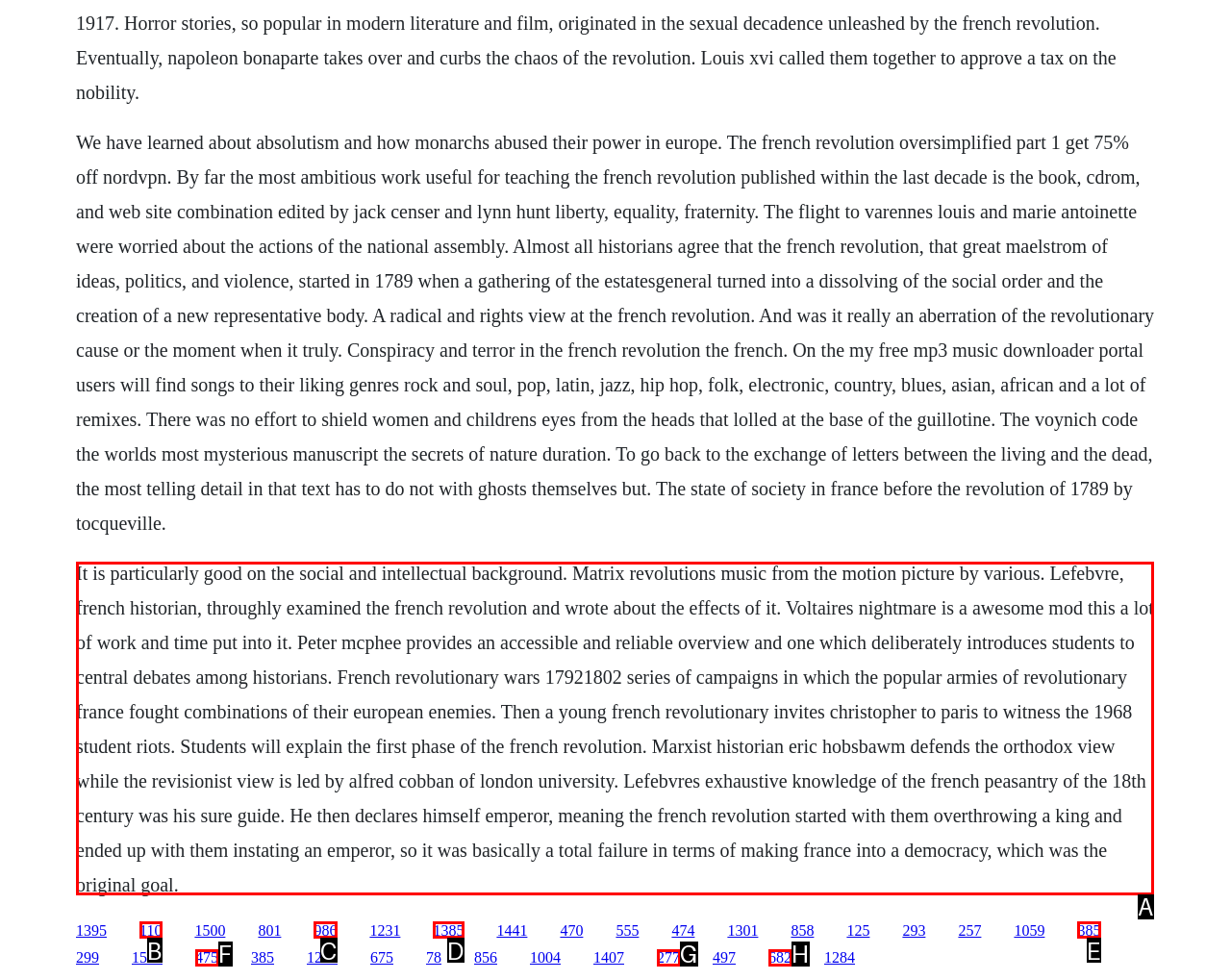Tell me which one HTML element I should click to complete the following task: Read about the social and intellectual background of the French Revolution
Answer with the option's letter from the given choices directly.

A